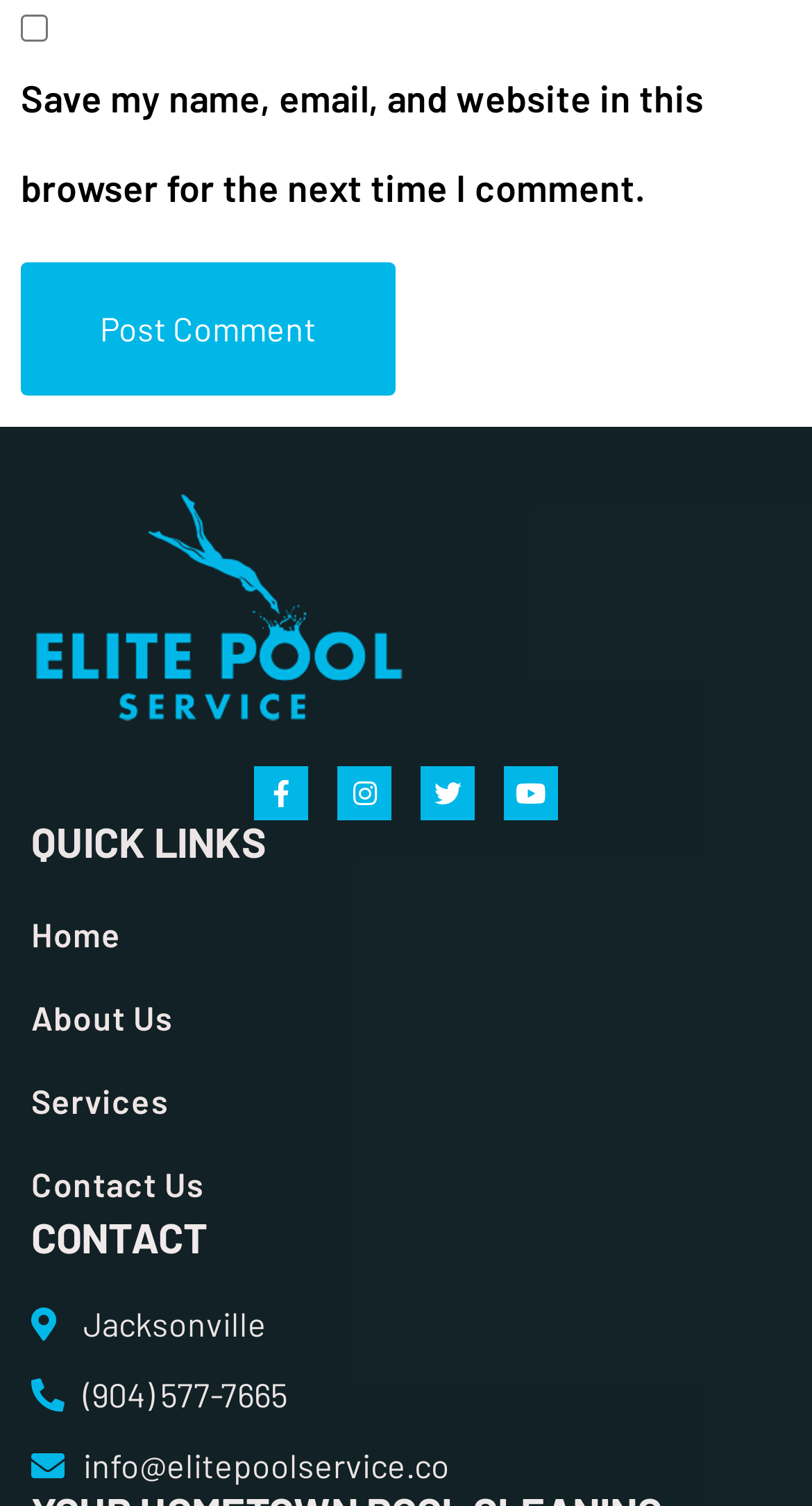Calculate the bounding box coordinates of the UI element given the description: "(904) 577-7665".

[0.038, 0.91, 0.962, 0.943]